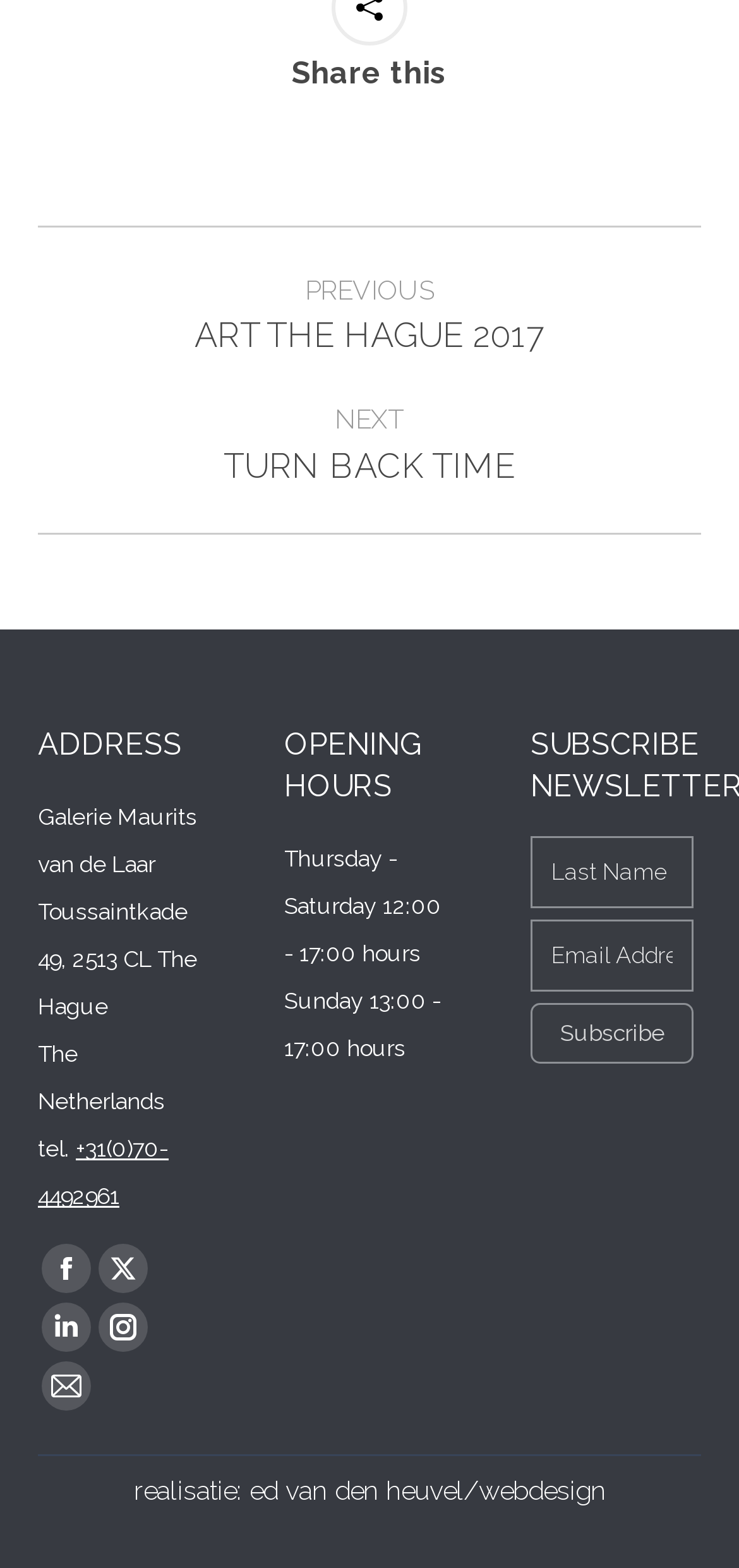Please answer the following question using a single word or phrase: 
What is the address of Galerie Maurits van de Laar?

Toussaintkade 49, 2513 CL The Hague